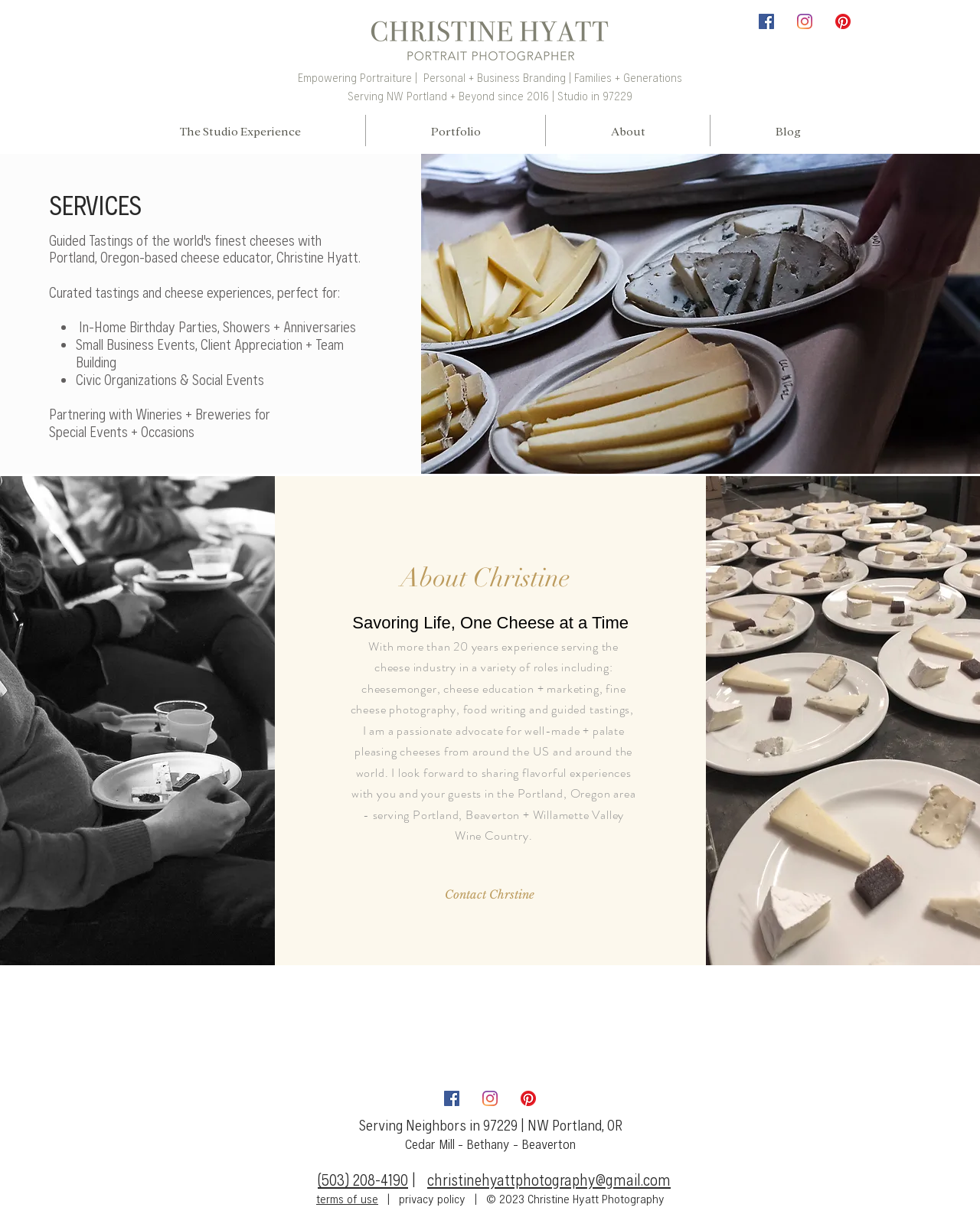Extract the bounding box coordinates for the UI element described as: "christinehyattphotography@gmail.com".

[0.436, 0.953, 0.684, 0.969]